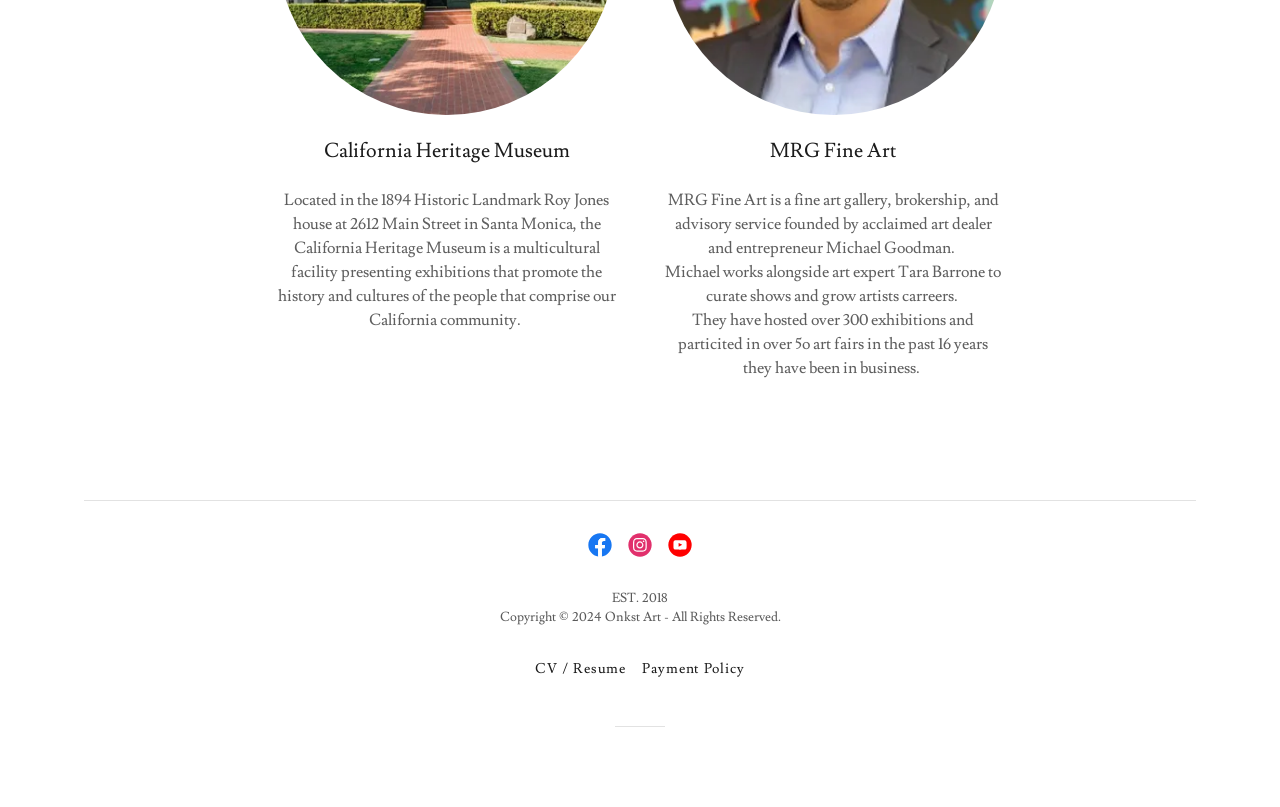What is MRG Fine Art?
Refer to the image and provide a detailed answer to the question.

According to the StaticText element, MRG Fine Art is a fine art gallery, brokership, and advisory service founded by acclaimed art dealer and entrepreneur Michael Goodman.